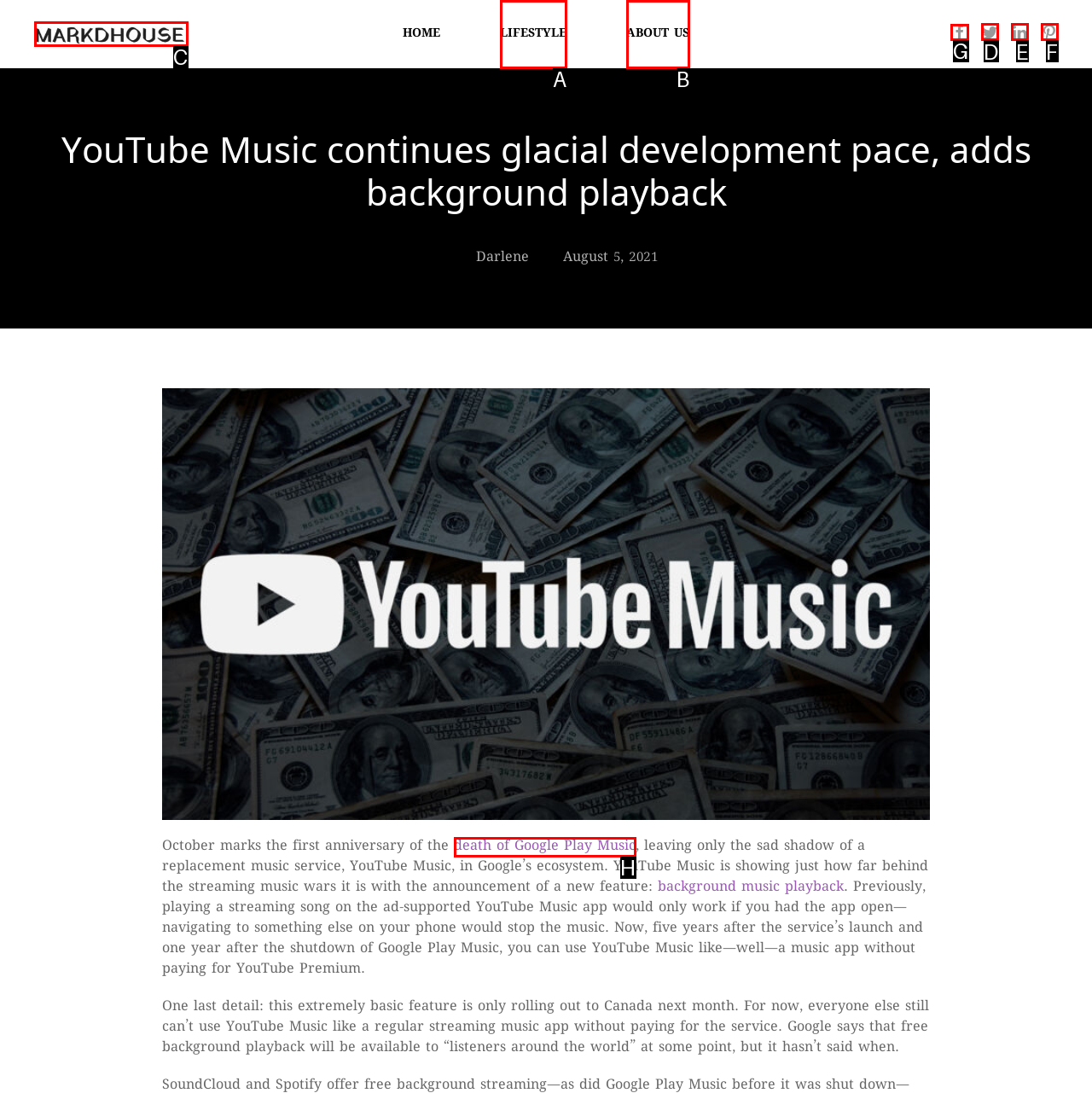Identify the letter of the correct UI element to fulfill the task: visit facebook page from the given options in the screenshot.

G